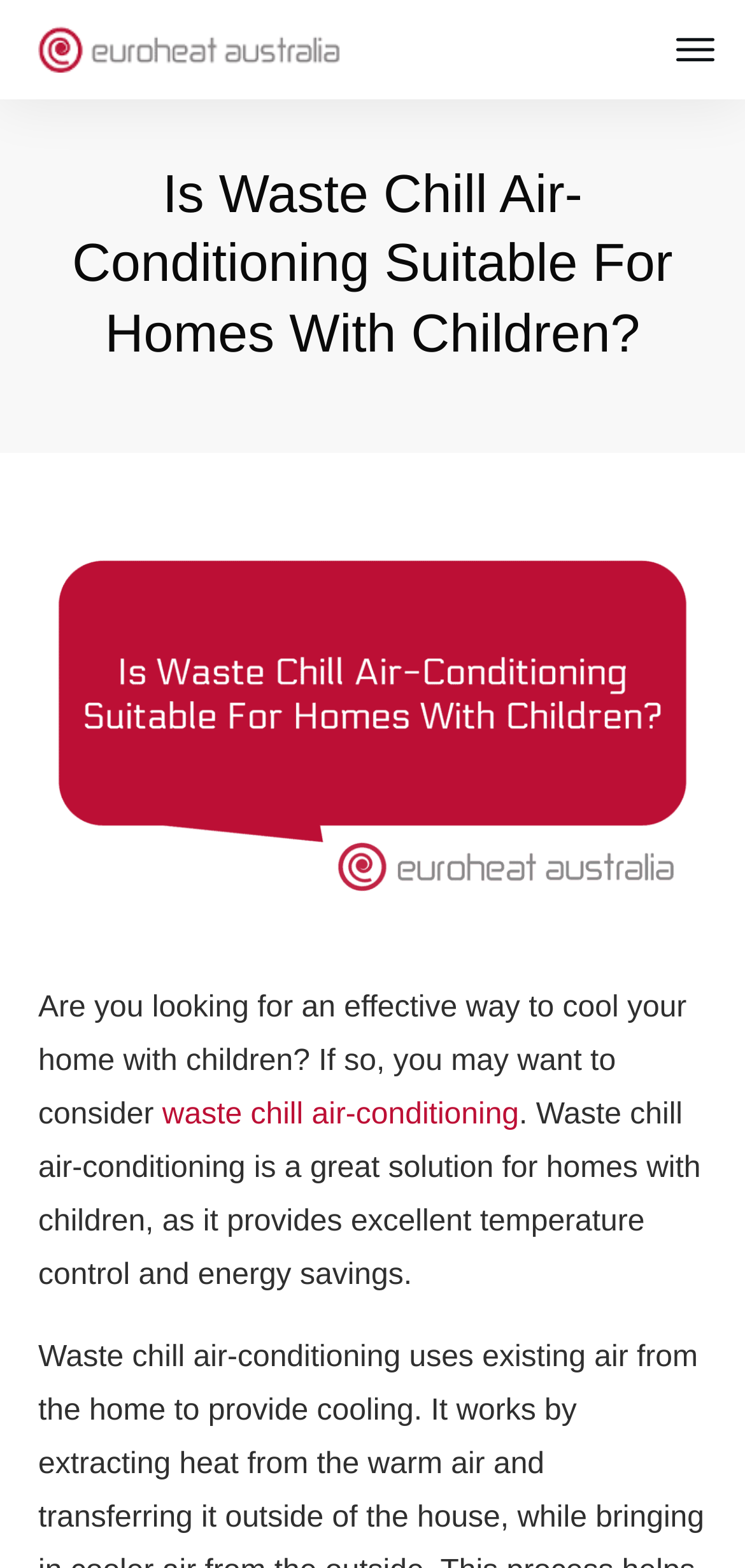Provide a brief response to the question below using one word or phrase:
What is the purpose of waste chill air-conditioning?

Cooling homes